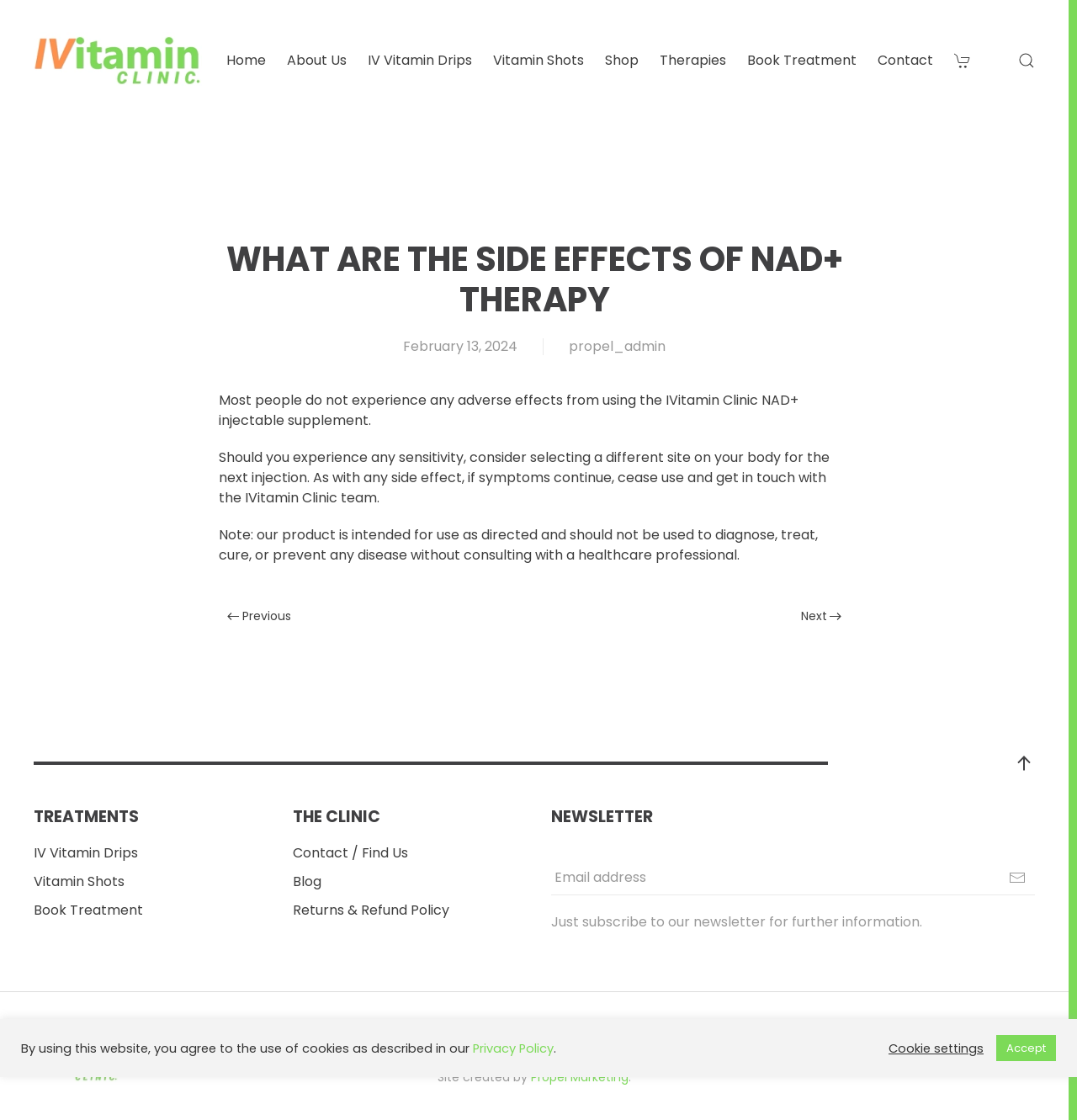Identify the bounding box coordinates of the region that should be clicked to execute the following instruction: "Click the 'Book Treatment' link".

[0.694, 0.024, 0.795, 0.084]